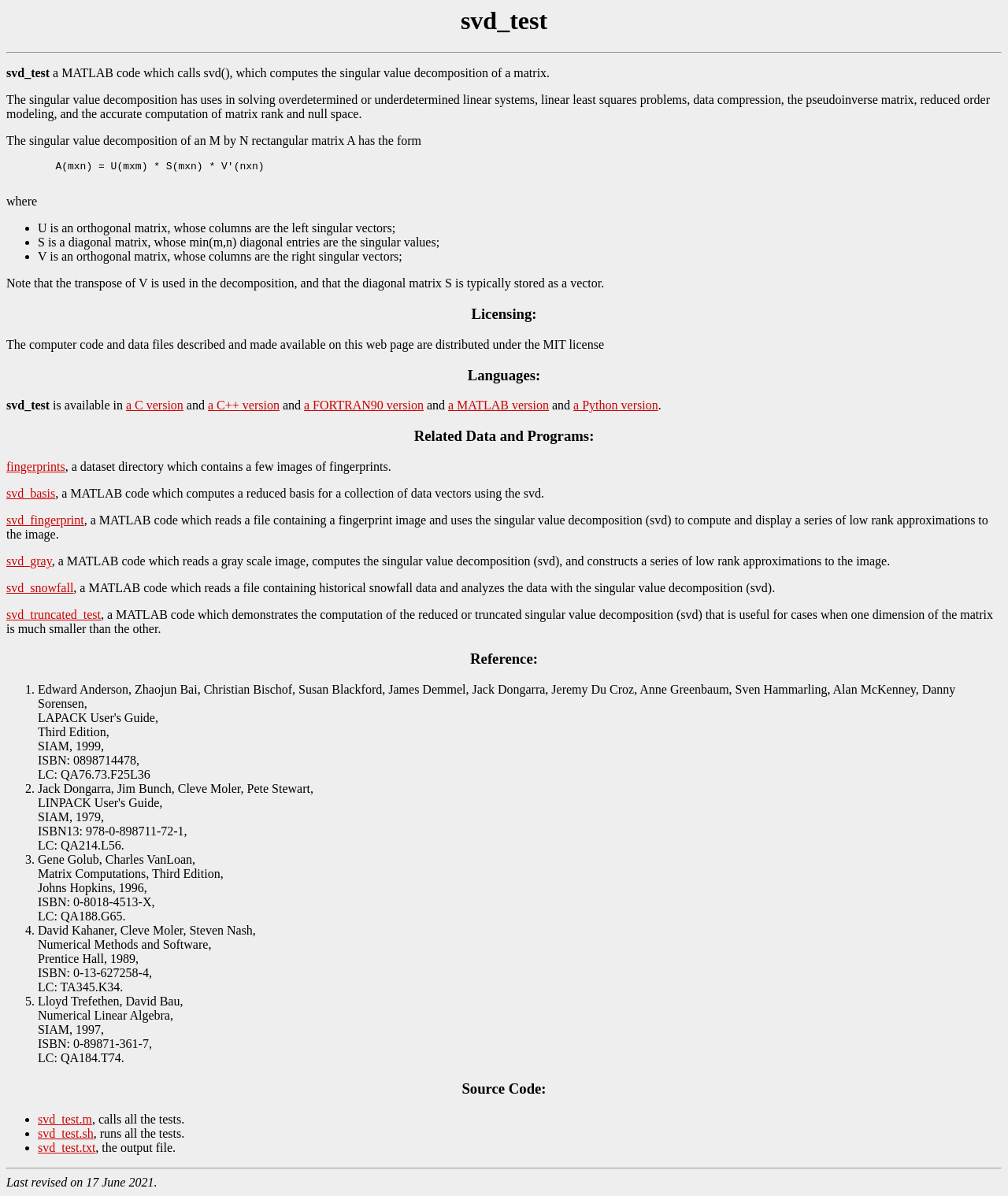Identify the bounding box for the described UI element: "name="s" placeholder="Search …" title="Search for:"".

None